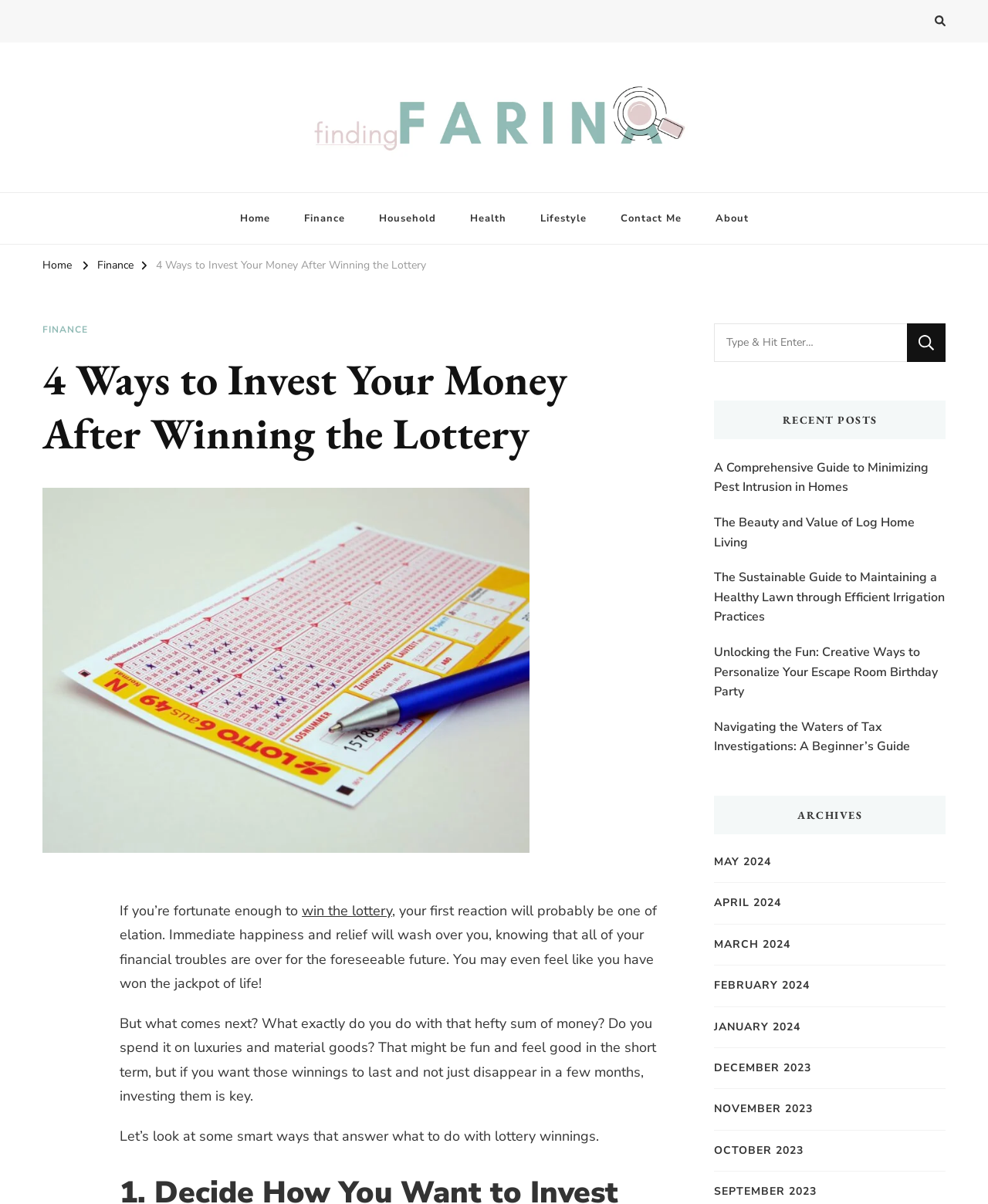What is the main topic of this webpage?
Using the information from the image, provide a comprehensive answer to the question.

Based on the webpage content, the main topic is about investing lottery winnings wisely, as indicated by the header '4 Ways to Invest Your Money After Winning the Lottery' and the text that follows.